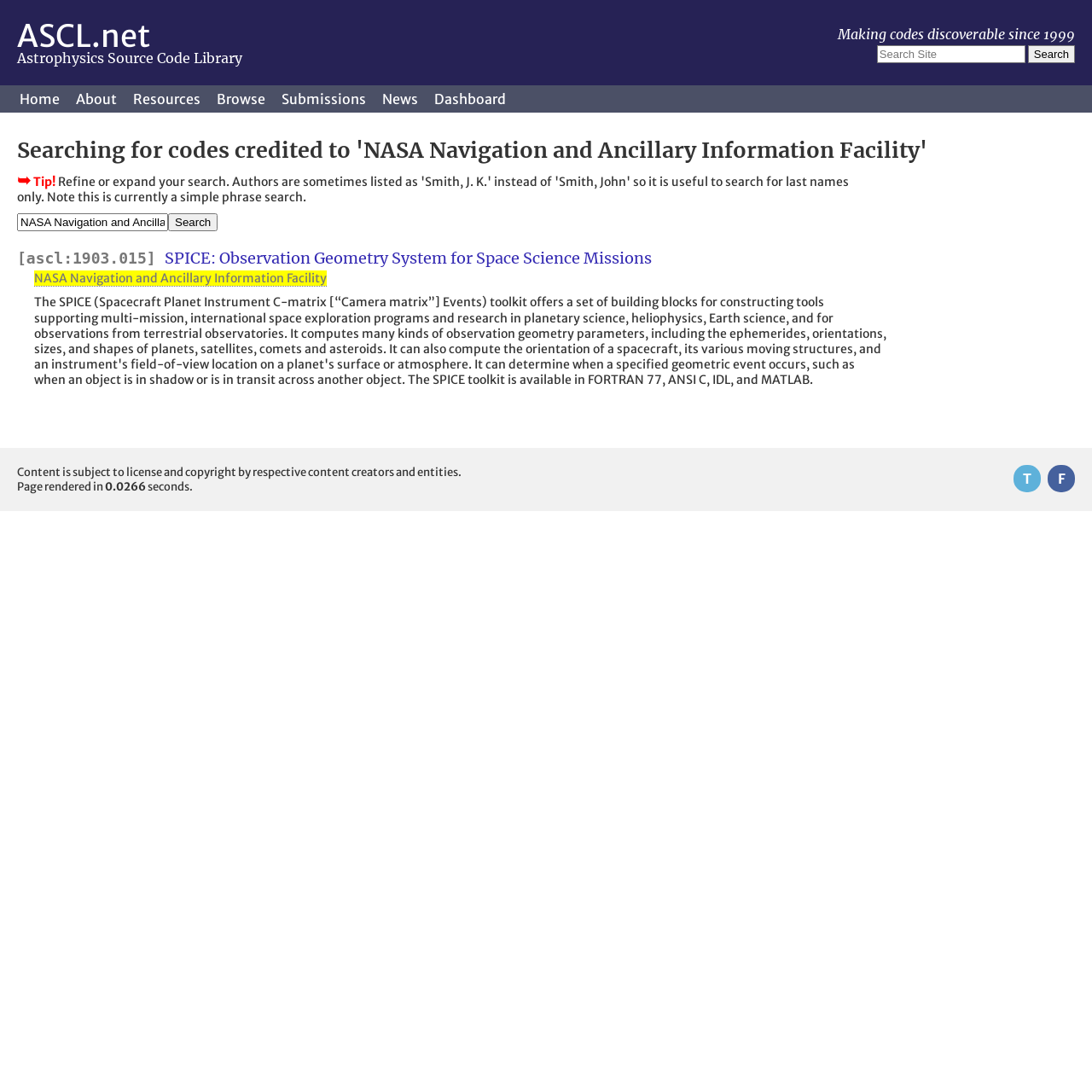Determine the bounding box coordinates of the target area to click to execute the following instruction: "Search for codes."

[0.941, 0.041, 0.984, 0.058]